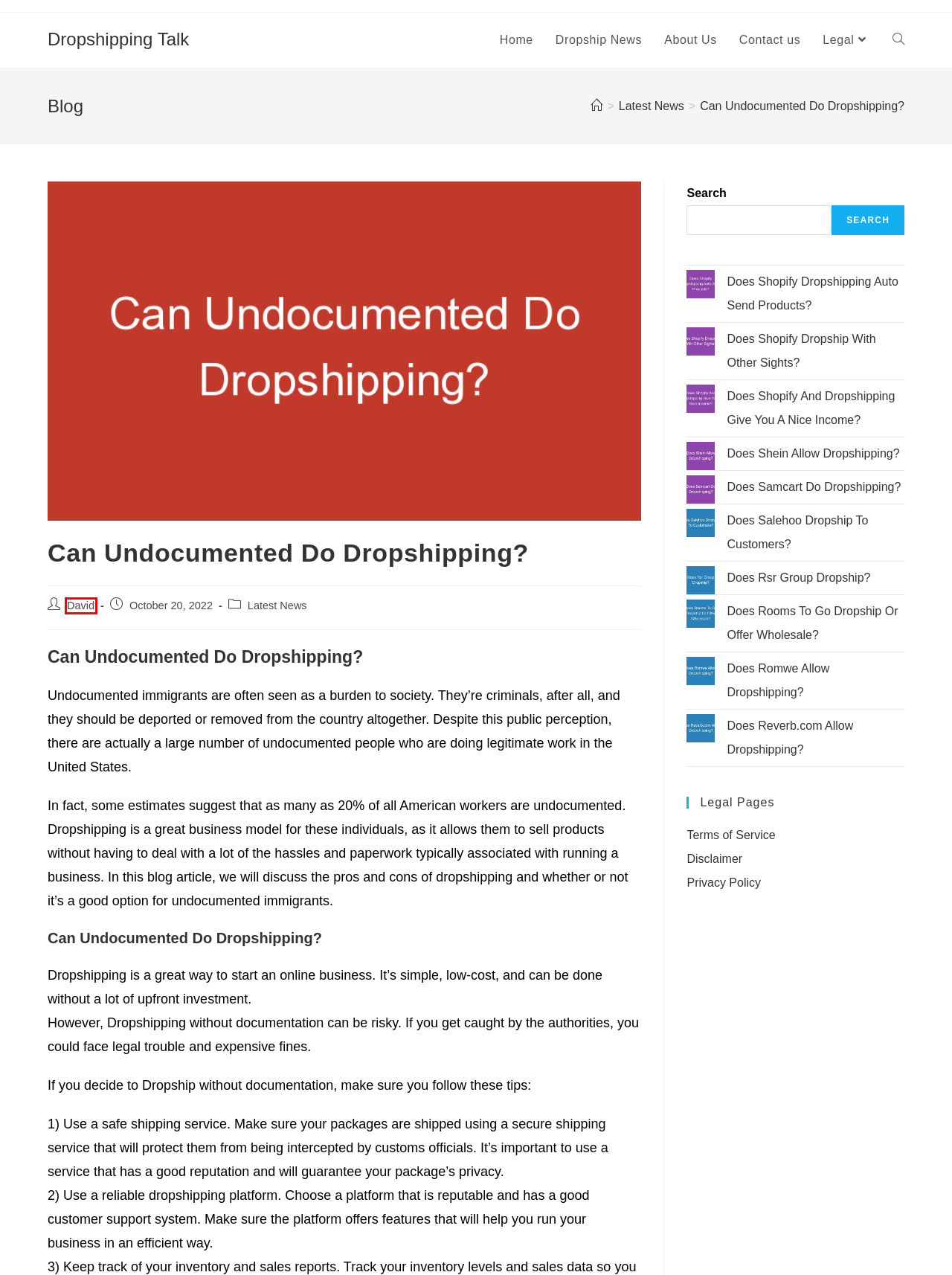Look at the screenshot of a webpage where a red bounding box surrounds a UI element. Your task is to select the best-matching webpage description for the new webpage after you click the element within the bounding box. The available options are:
A. Does Rooms To Go Dropship Or Offer Wholesale?
B. Latest News - Dropshipping Talk
C. Privacy Policy
D. Does Shopify And Dropshipping Give You A Nice Income?
E. David - Dropshipping Talk
F. Does Salehoo Dropship To Customers?
G. Does Rsr Group Dropship?
H. Does Romwe Allow Dropshipping?

E